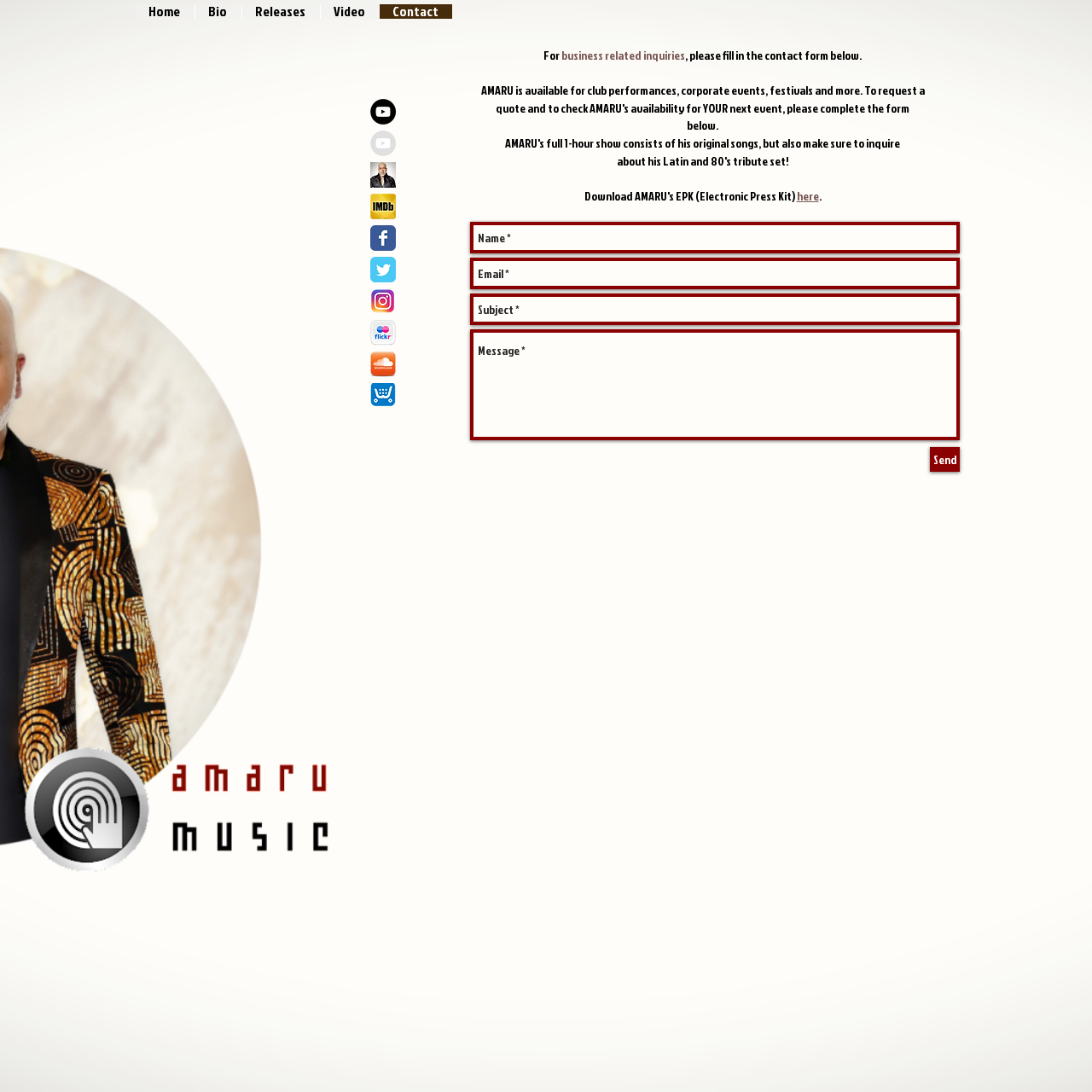What is the purpose of the contact form?
Provide a thorough and detailed answer to the question.

The contact form is intended for business-related inquiries, as stated in the text above the form, which says 'For business related inquiries, please fill in the contact form below.'